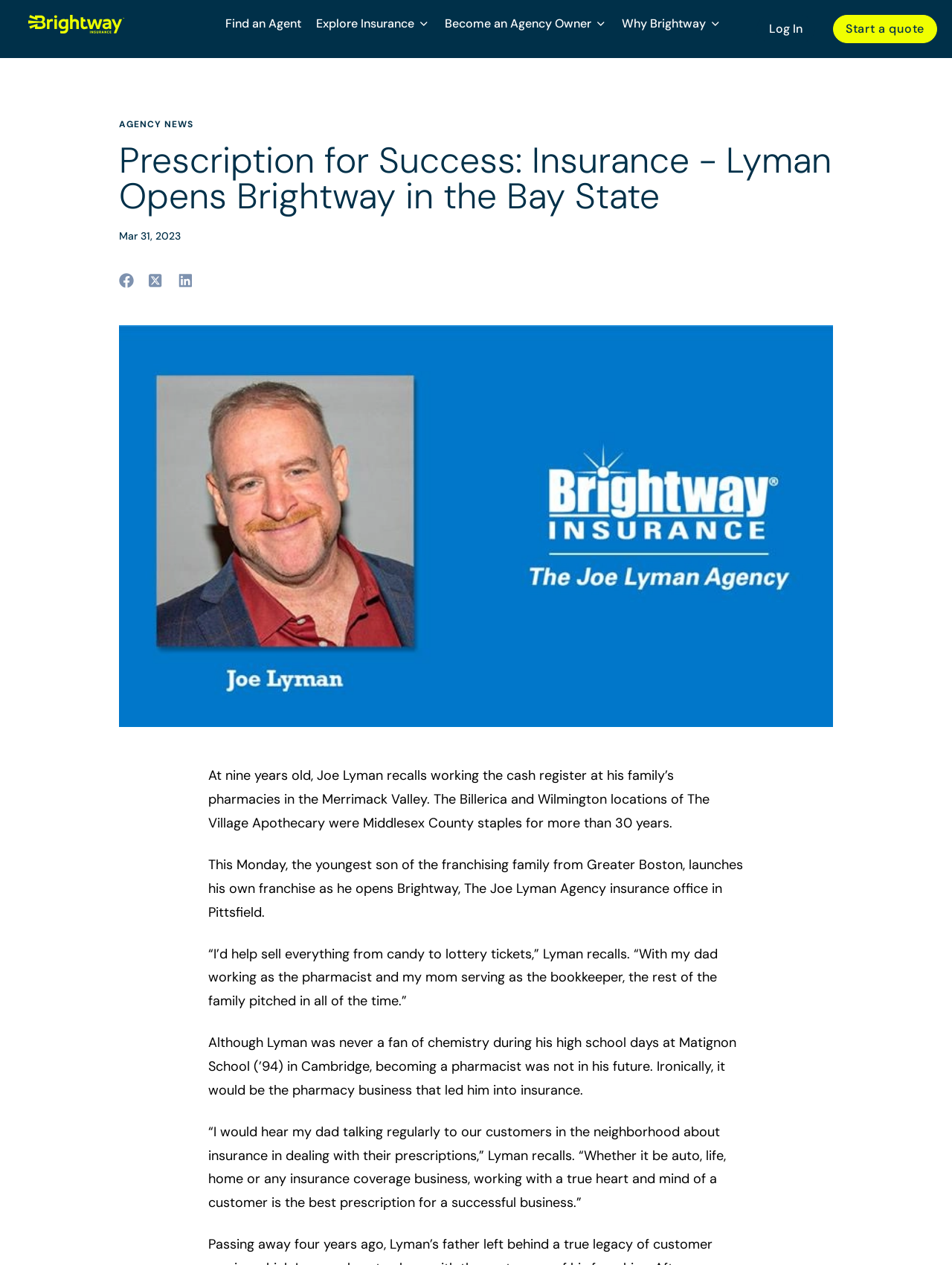Respond with a single word or phrase to the following question:
How many social media sharing links are there?

3